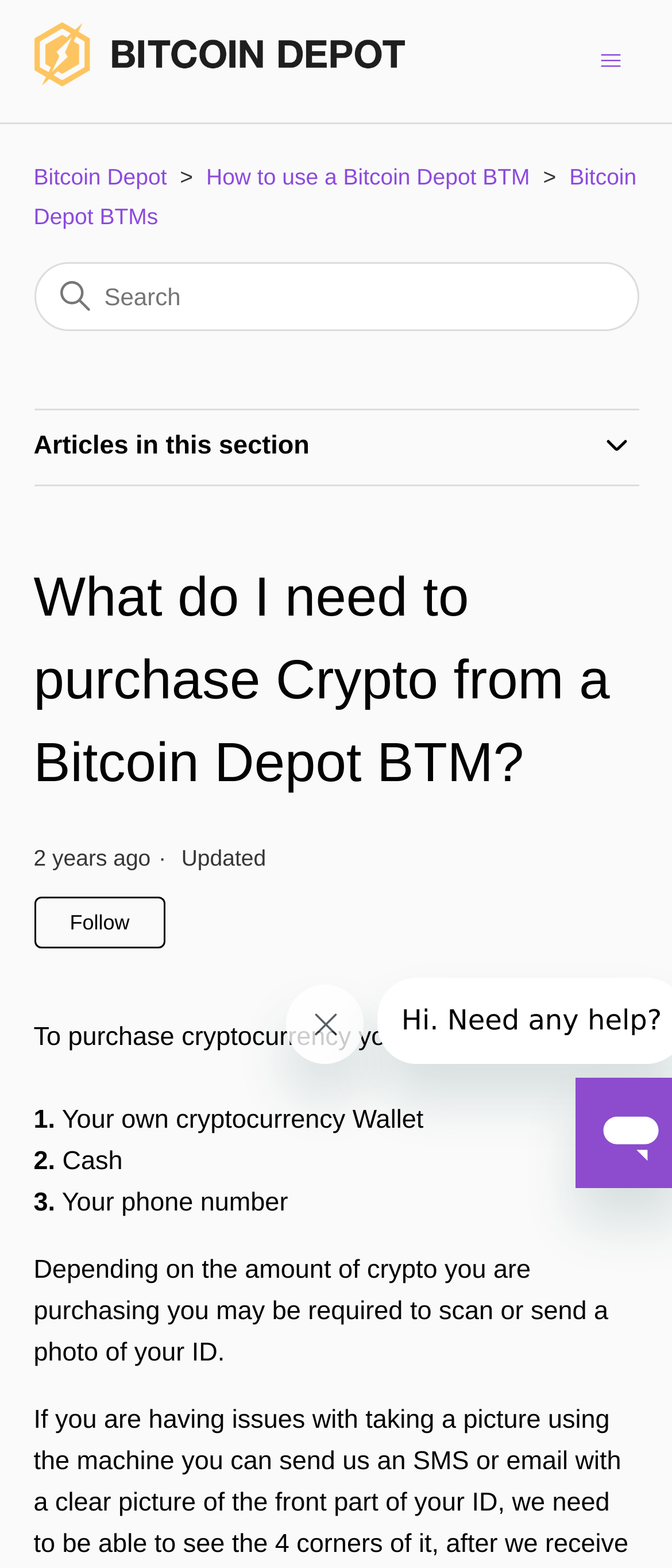What is required to purchase cryptocurrency?
Can you provide an in-depth and detailed response to the question?

According to the webpage, to purchase cryptocurrency, one needs three things: their own cryptocurrency wallet, cash, and their phone number. This information is provided in the main content section of the webpage.